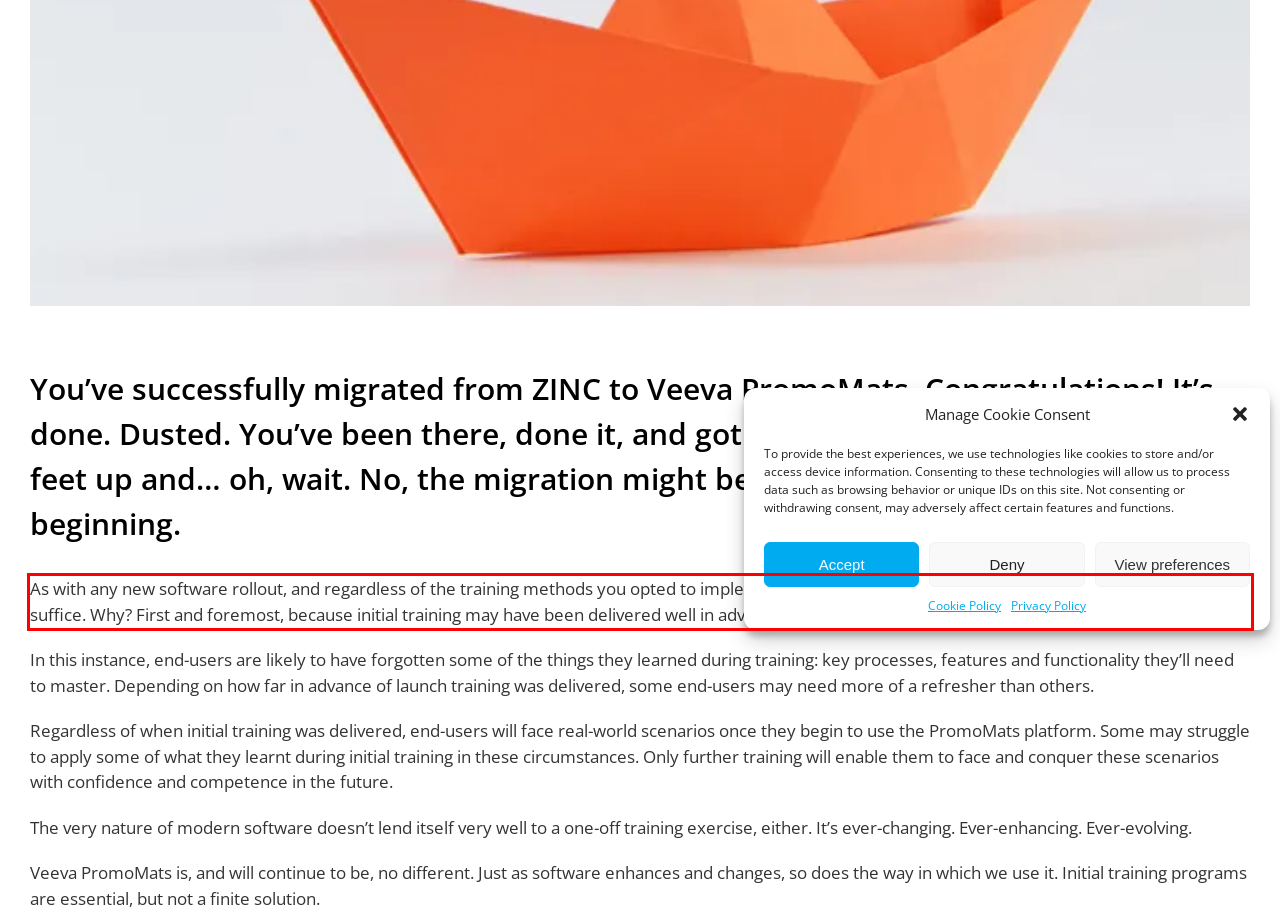Given a screenshot of a webpage containing a red rectangle bounding box, extract and provide the text content found within the red bounding box.

As with any new software rollout, and regardless of the training methods you opted to implement, a one-off training exercise for end-users will seldom suffice. Why? First and foremost, because initial training may have been delivered well in advance of the migration.